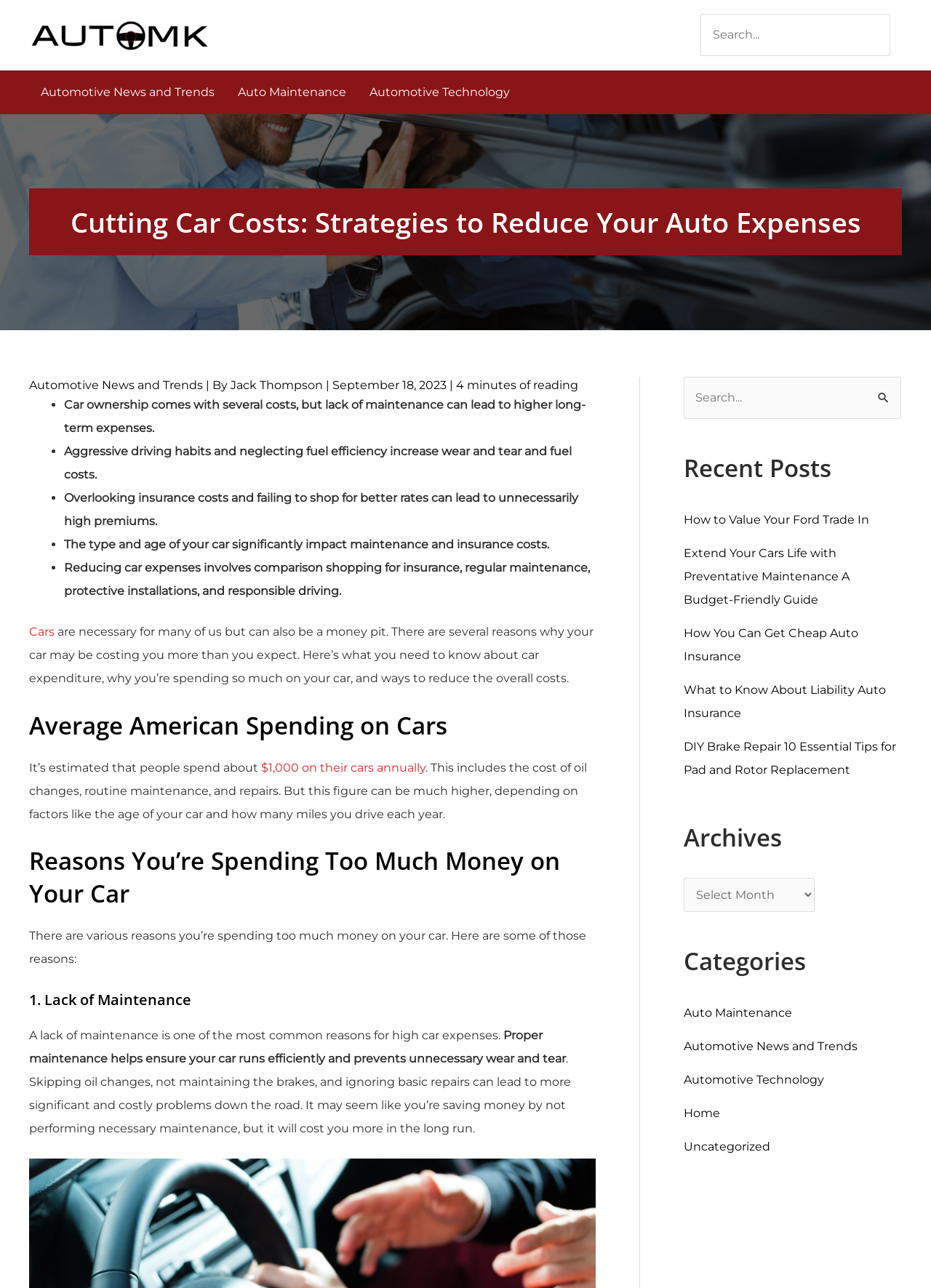Please identify the bounding box coordinates of the element that needs to be clicked to execute the following command: "Search for something". Provide the bounding box using four float numbers between 0 and 1, formatted as [left, top, right, bottom].

[0.752, 0.011, 0.956, 0.043]